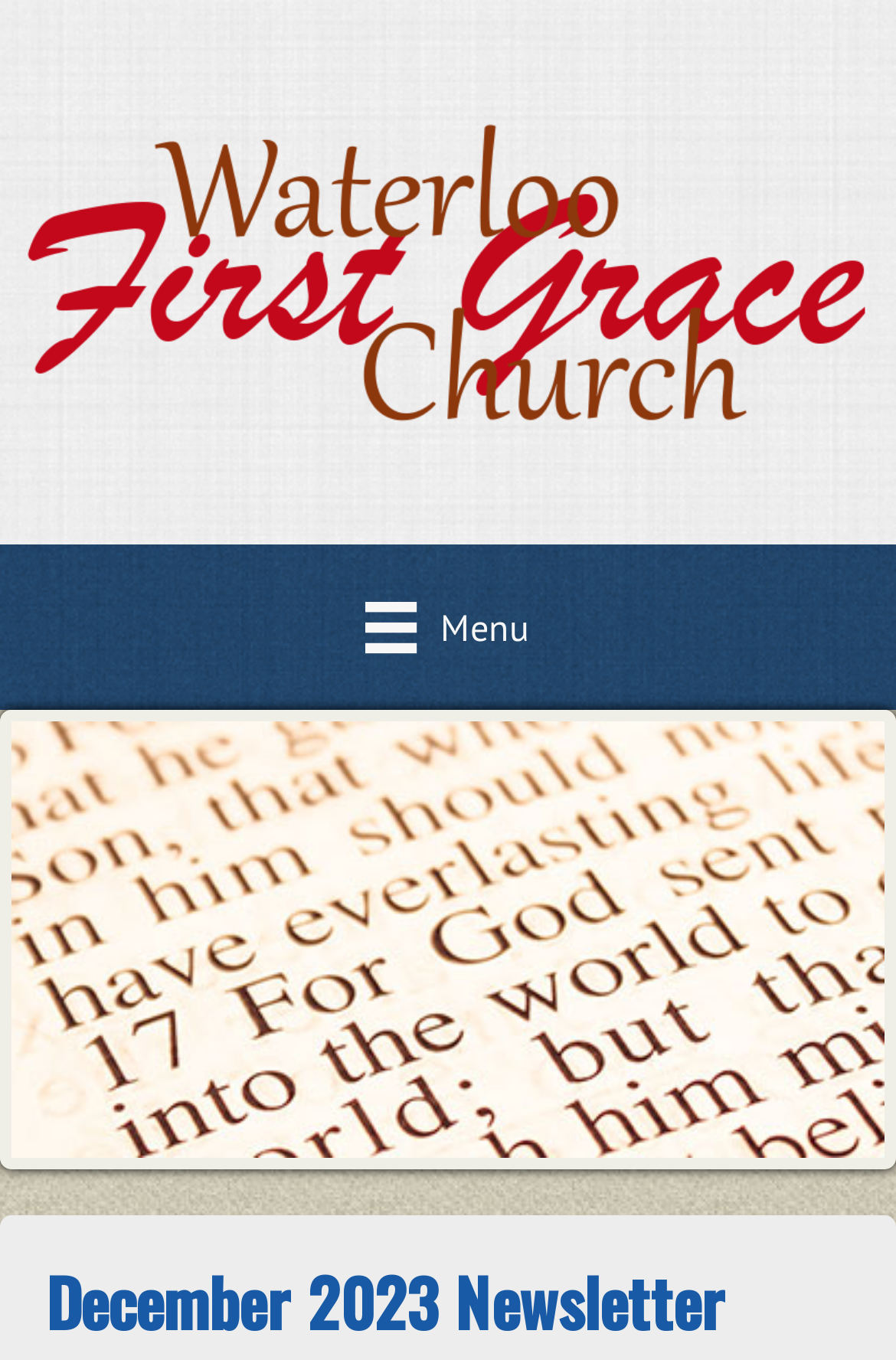Locate the UI element described by Menu and provide its bounding box coordinates. Use the format (top-left x, top-left y, bottom-right x, bottom-right y) with all values as floating point numbers between 0 and 1.

[0.373, 0.401, 0.627, 0.521]